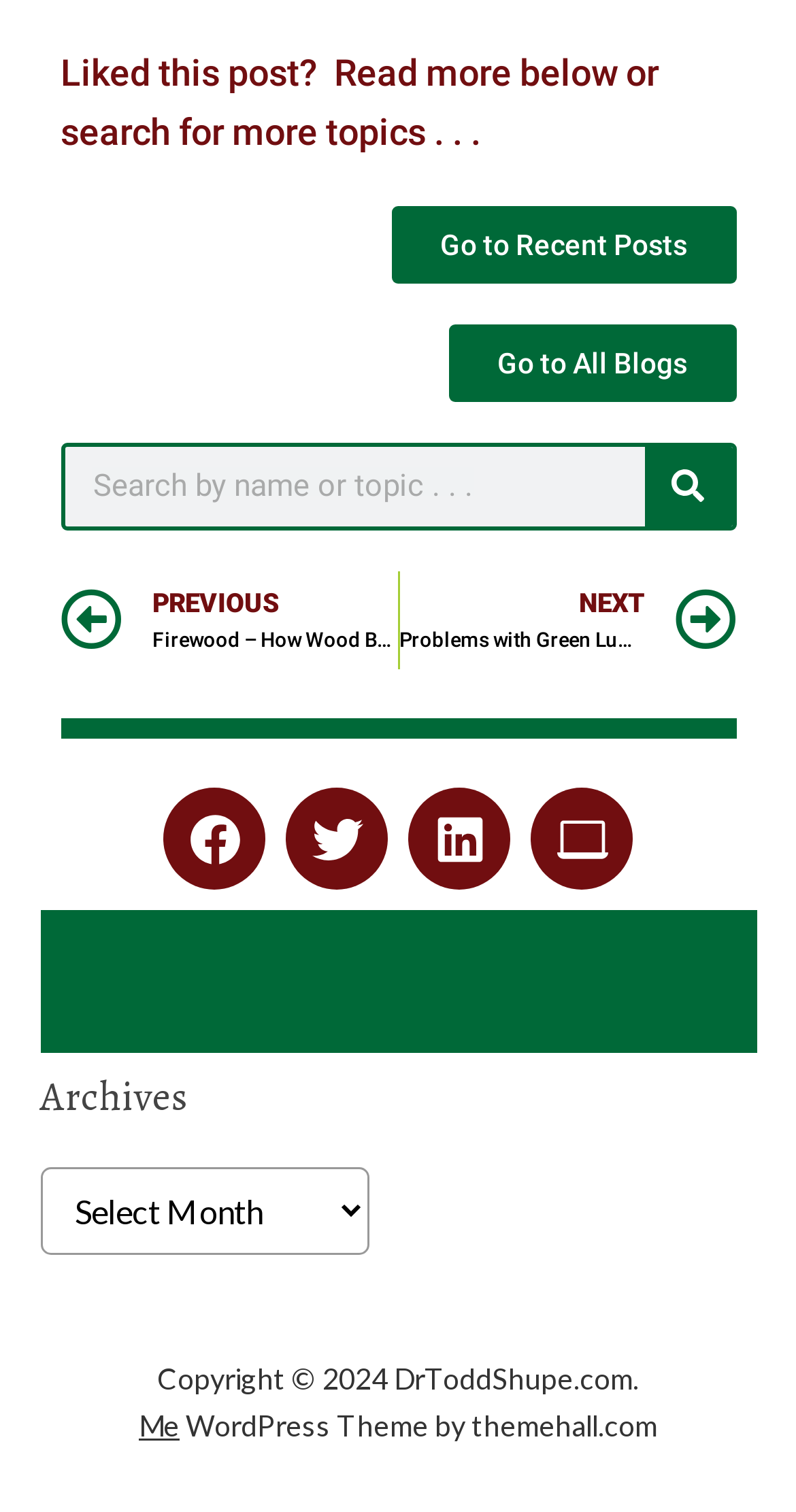Please pinpoint the bounding box coordinates for the region I should click to adhere to this instruction: "Go to the next post".

[0.501, 0.377, 0.924, 0.443]